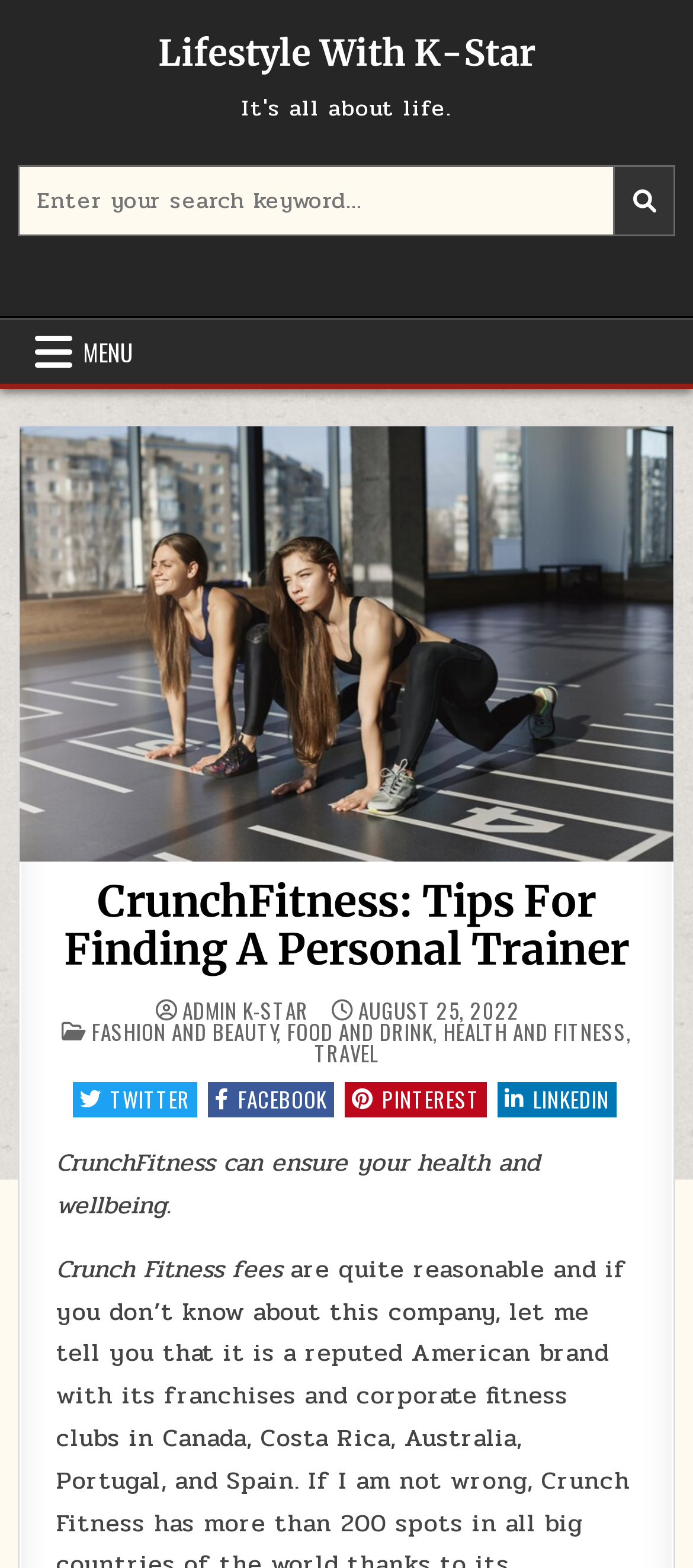Locate the bounding box coordinates of the element you need to click to accomplish the task described by this instruction: "View the categories".

None